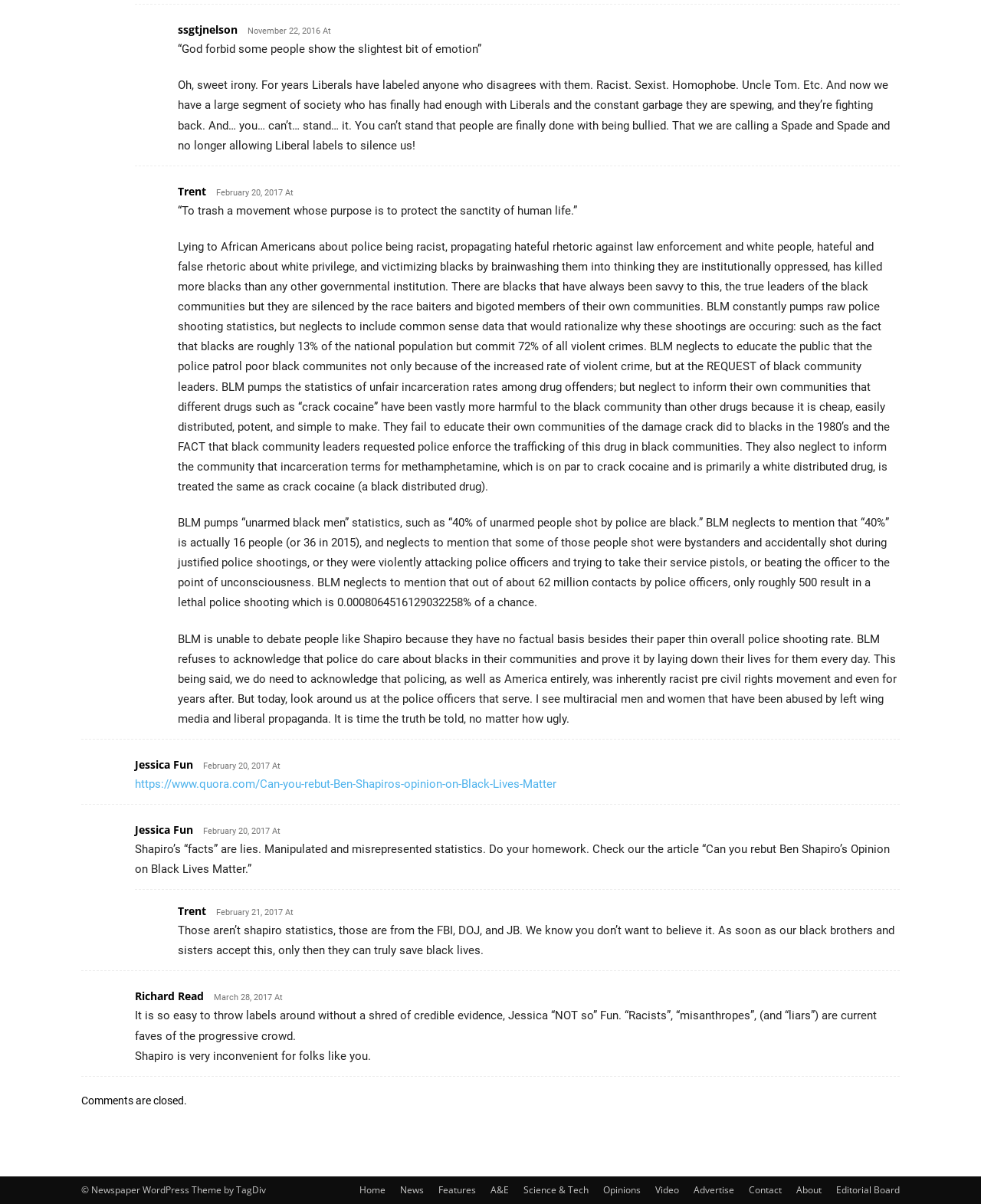Given the webpage screenshot and the description, determine the bounding box coordinates (top-left x, top-left y, bottom-right x, bottom-right y) that define the location of the UI element matching this description: Science & Tech

[0.534, 0.983, 0.6, 0.994]